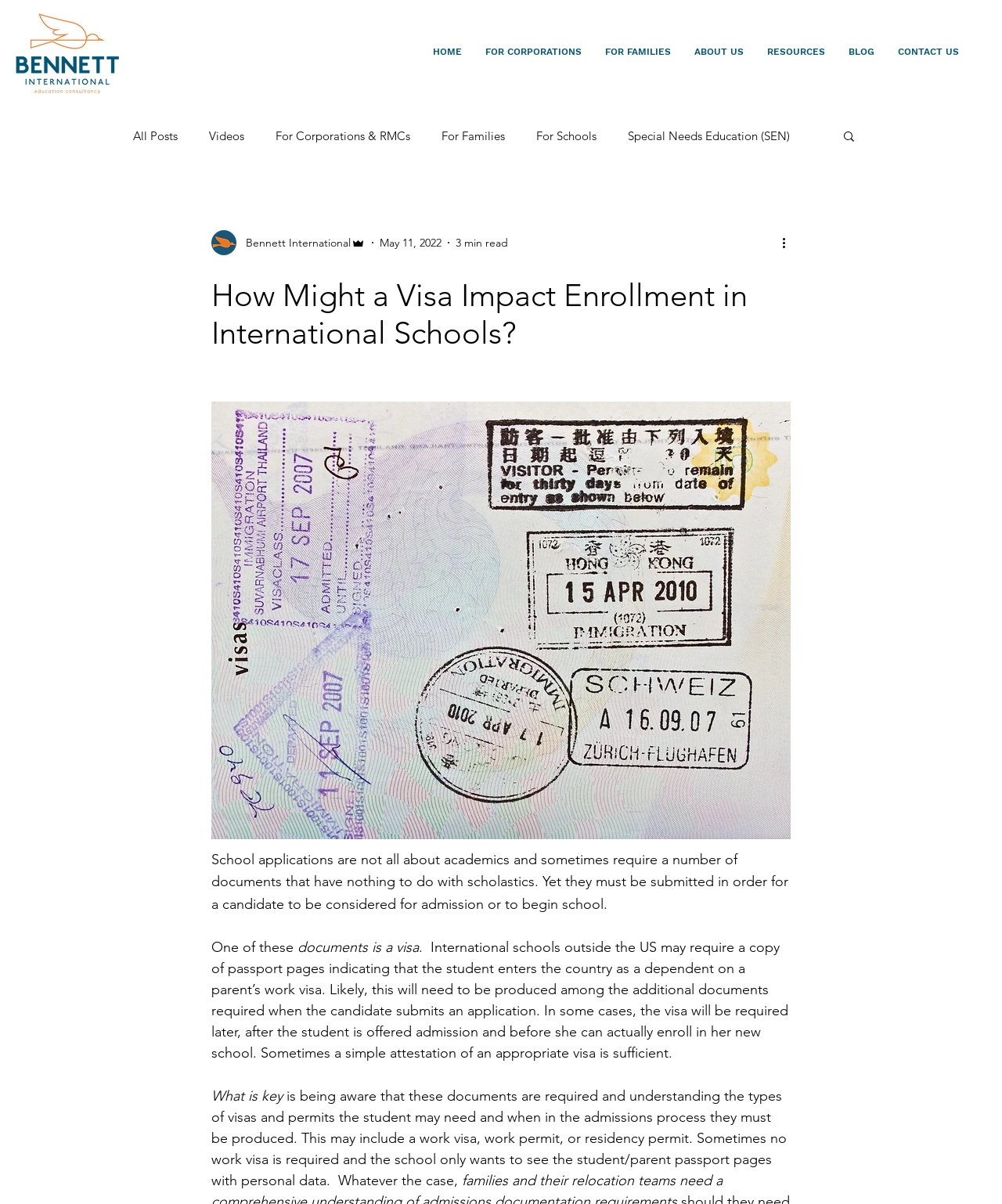What is the topic of the current article? Based on the image, give a response in one word or a short phrase.

Visa impact on enrollment in international schools